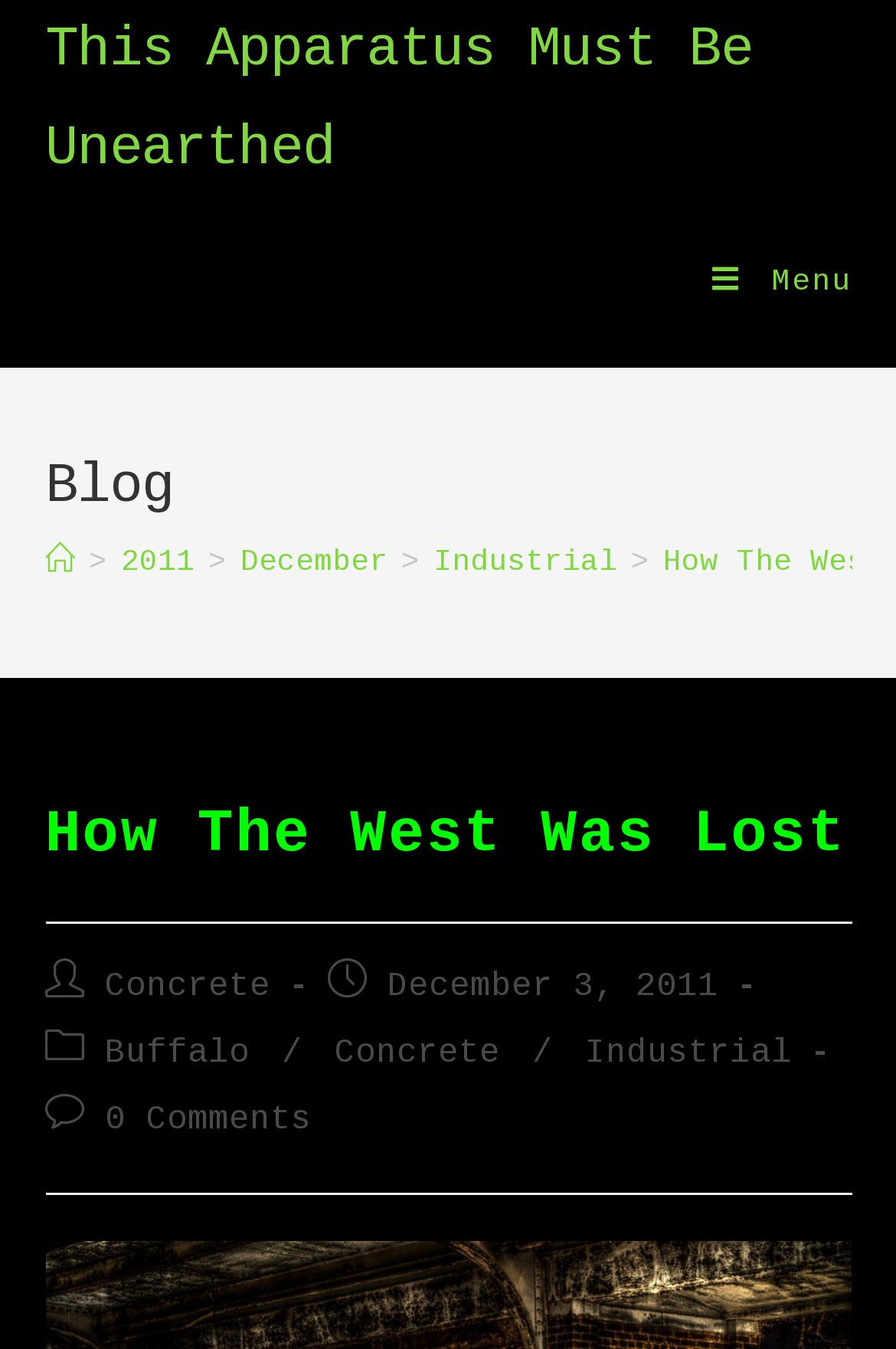Provide your answer in one word or a succinct phrase for the question: 
What is the date of the post?

December 3, 2011